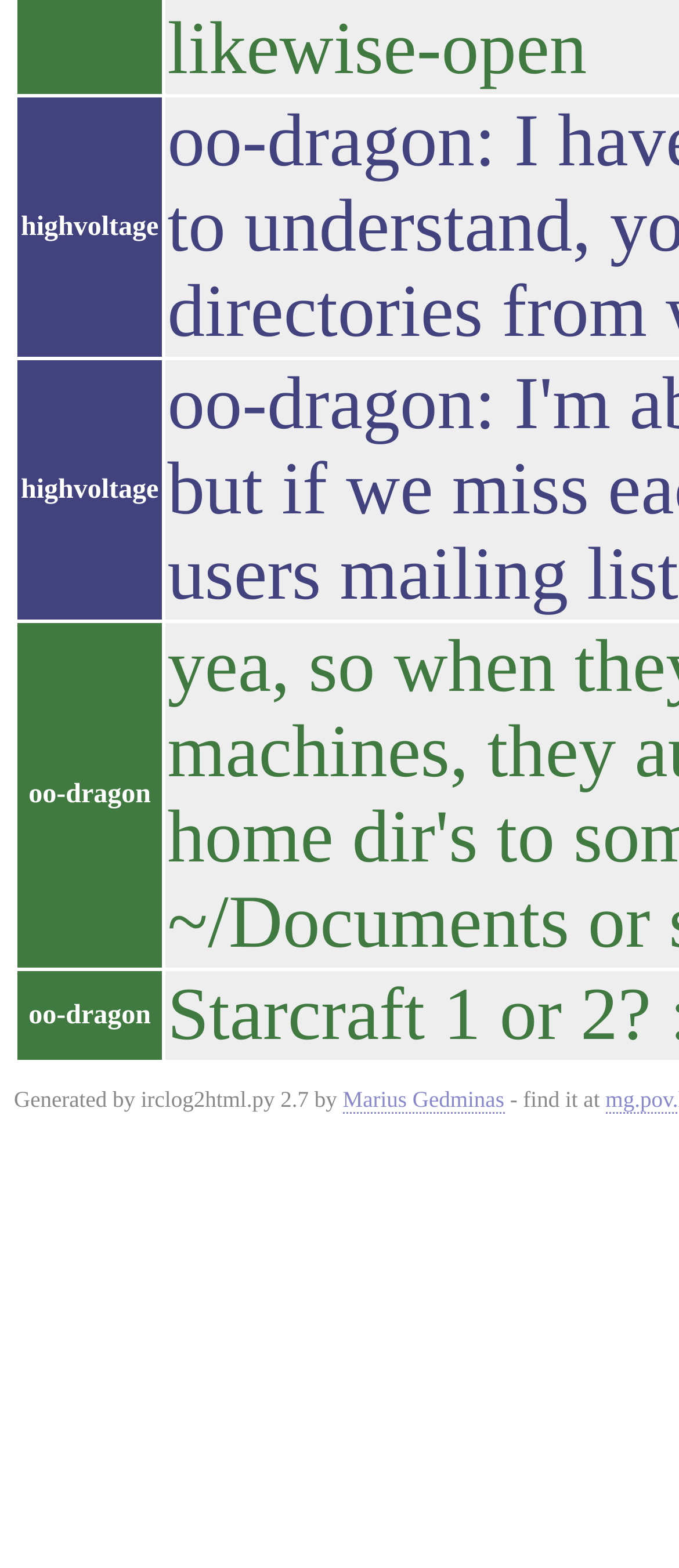Is the author of the IRC log generator mentioned?
Could you answer the question with a detailed and thorough explanation?

I found a link element with the text 'Marius Gedminas', which suggests that Marius Gedminas is the author of the IRC log generator, irclog2html.py.